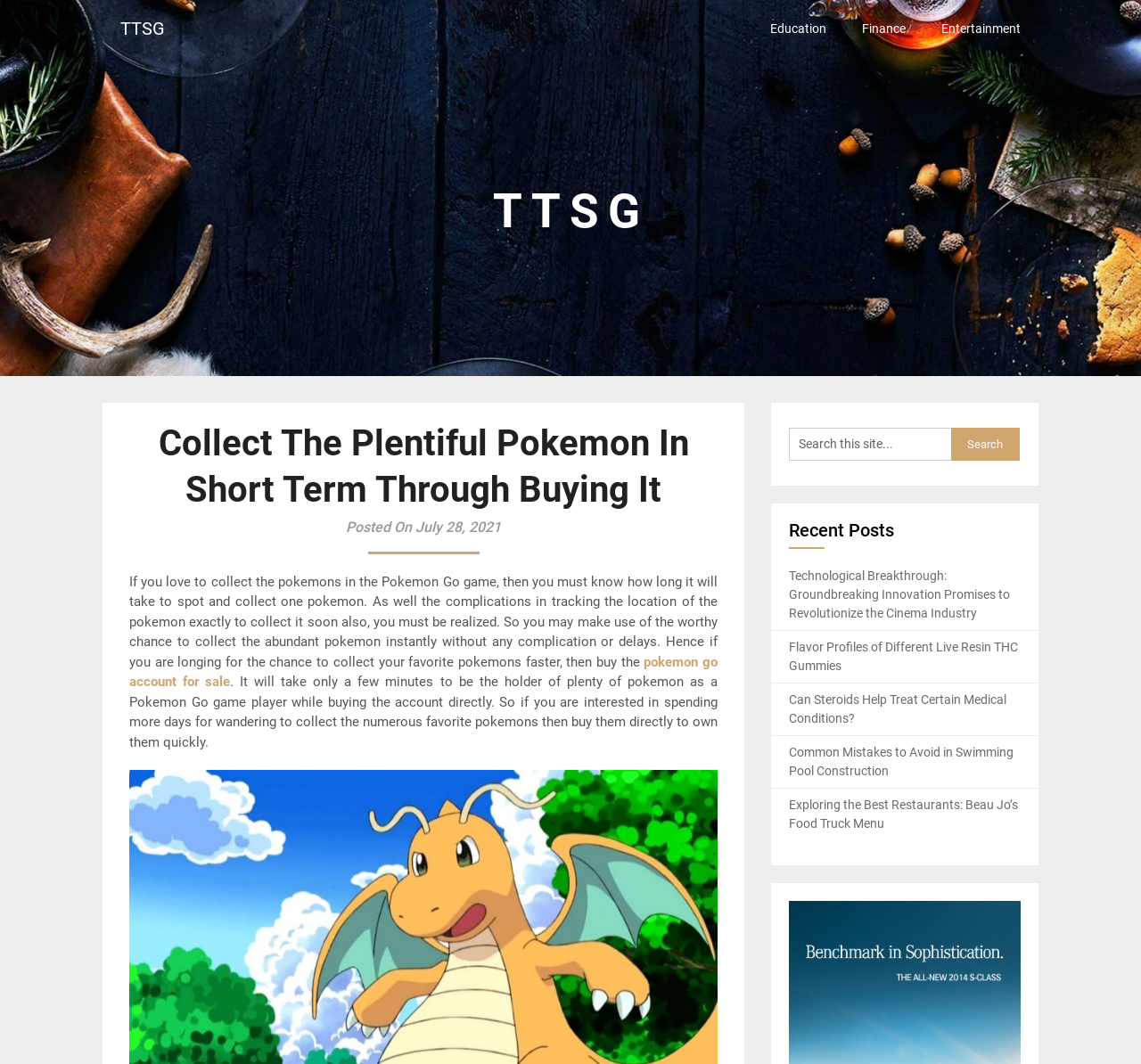Offer an extensive depiction of the webpage and its key elements.

This webpage is about collecting Pokémon in the Pokémon Go game, specifically discussing how to collect them quickly and efficiently. At the top of the page, there are four links: "TTSG", "Education", "Finance", and "Entertainment", which are positioned horizontally across the top of the page. Below these links, there is a header with the title "Collect The Plentiful Pokemon In Short Term Through Buying It" and a subheading "Posted On July 28, 2021".

The main content of the page is a paragraph of text that explains the benefits of buying a Pokémon Go account to collect Pokémon quickly and easily. This text is positioned below the header and is followed by a link to "pokemon go account for sale". There is another paragraph of text below this link, which continues to discuss the benefits of buying a Pokémon Go account.

To the right of the main content, there is a search box with a label "Search this site..." and a search button. Below the search box, there is a heading "Recent Posts" followed by five links to different articles, including "Technological Breakthrough: Groundbreaking Innovation Promises to Revolutionize the Cinema Industry", "Flavor Profiles of Different Live Resin THC Gummies", and others. These links are positioned vertically below the search box.